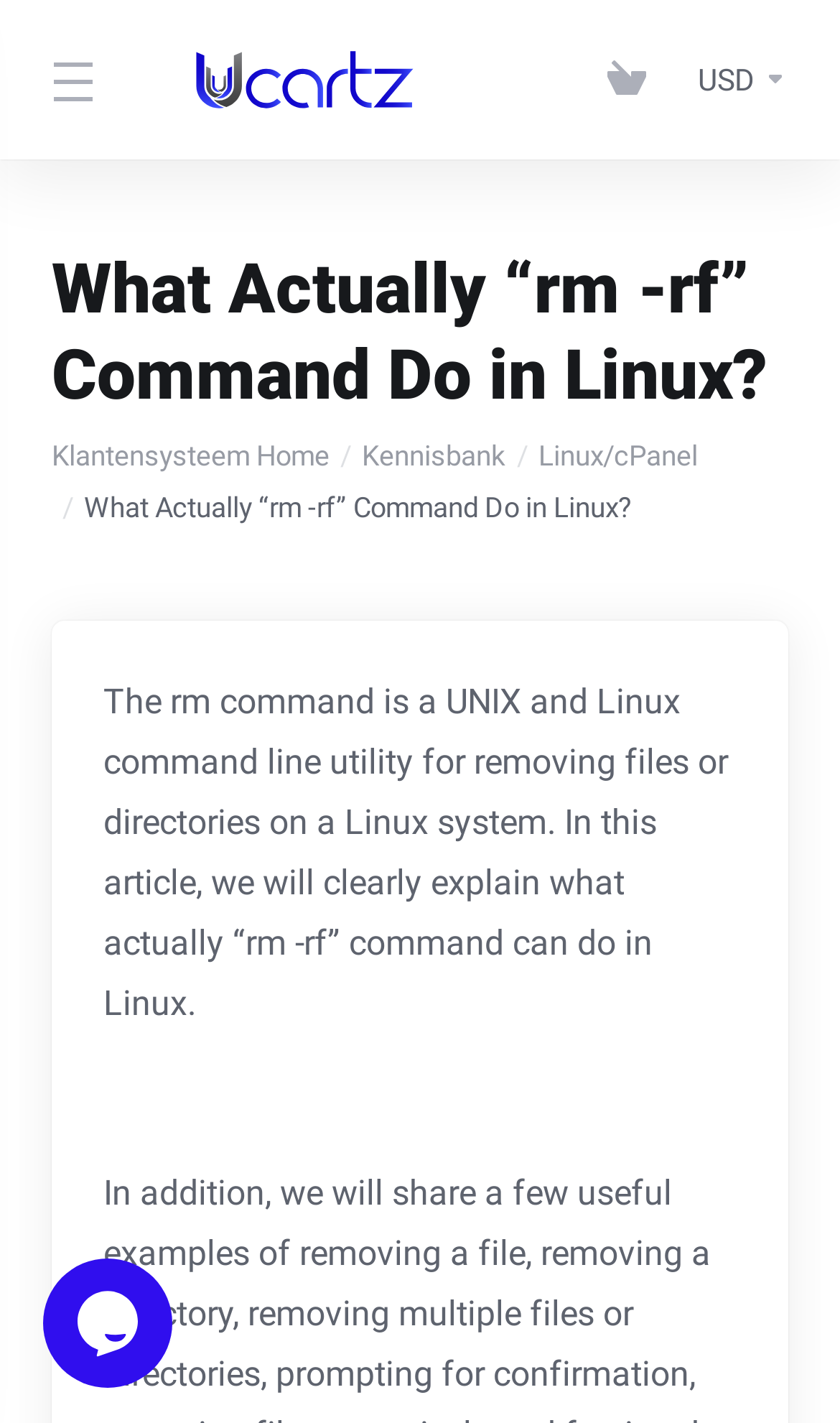What is the company name of the website?
Identify the answer in the screenshot and reply with a single word or phrase.

Ucartz Online Pvt Ltd